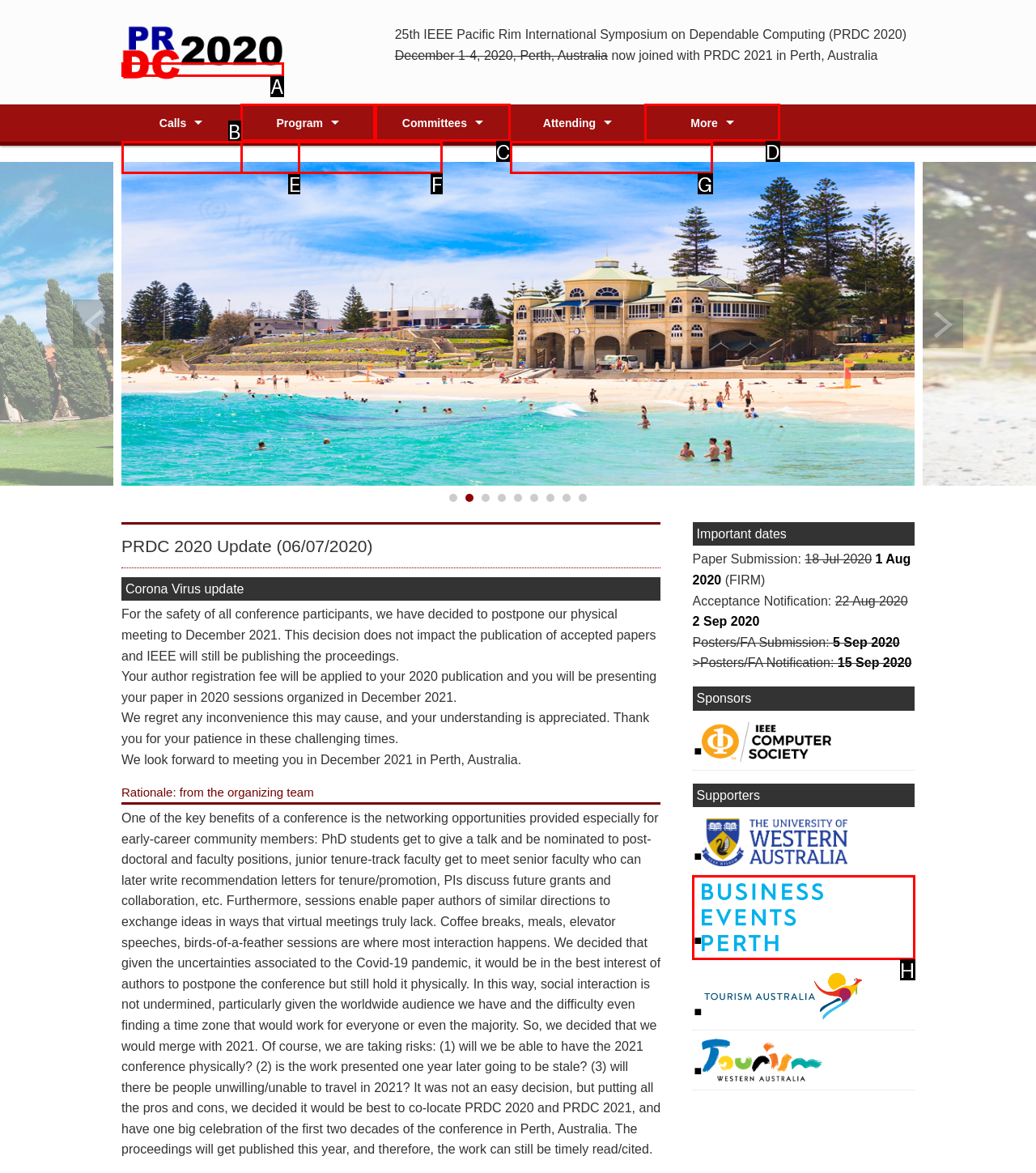Identify the letter corresponding to the UI element that matches this description: alt="BEP logo"
Answer using only the letter from the provided options.

H